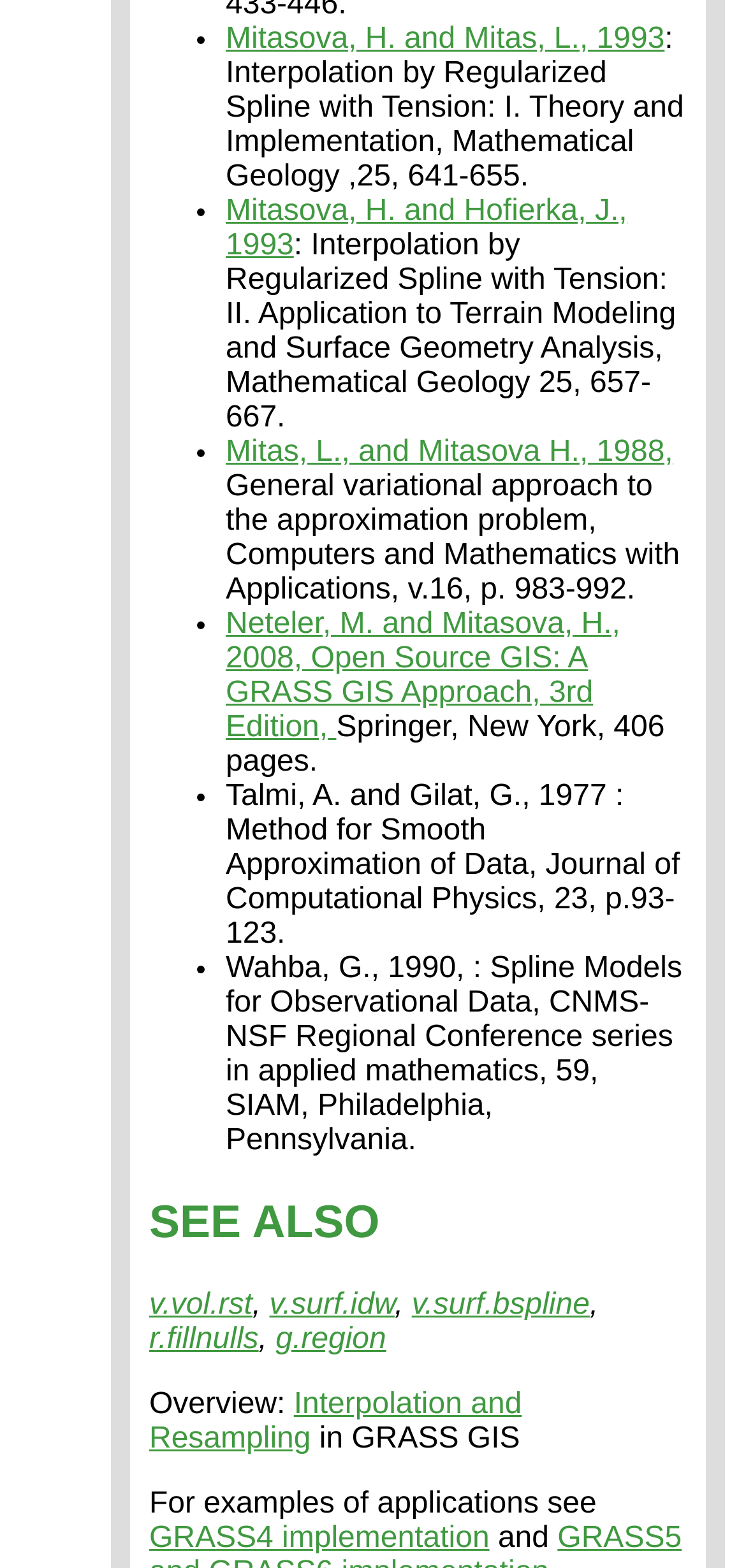Please provide a comprehensive answer to the question below using the information from the image: What is the name of the GIS software mentioned?

I found the mention of 'GRASS GIS' in the text 'Overview: Interpolation and Resampling in GRASS GIS'.